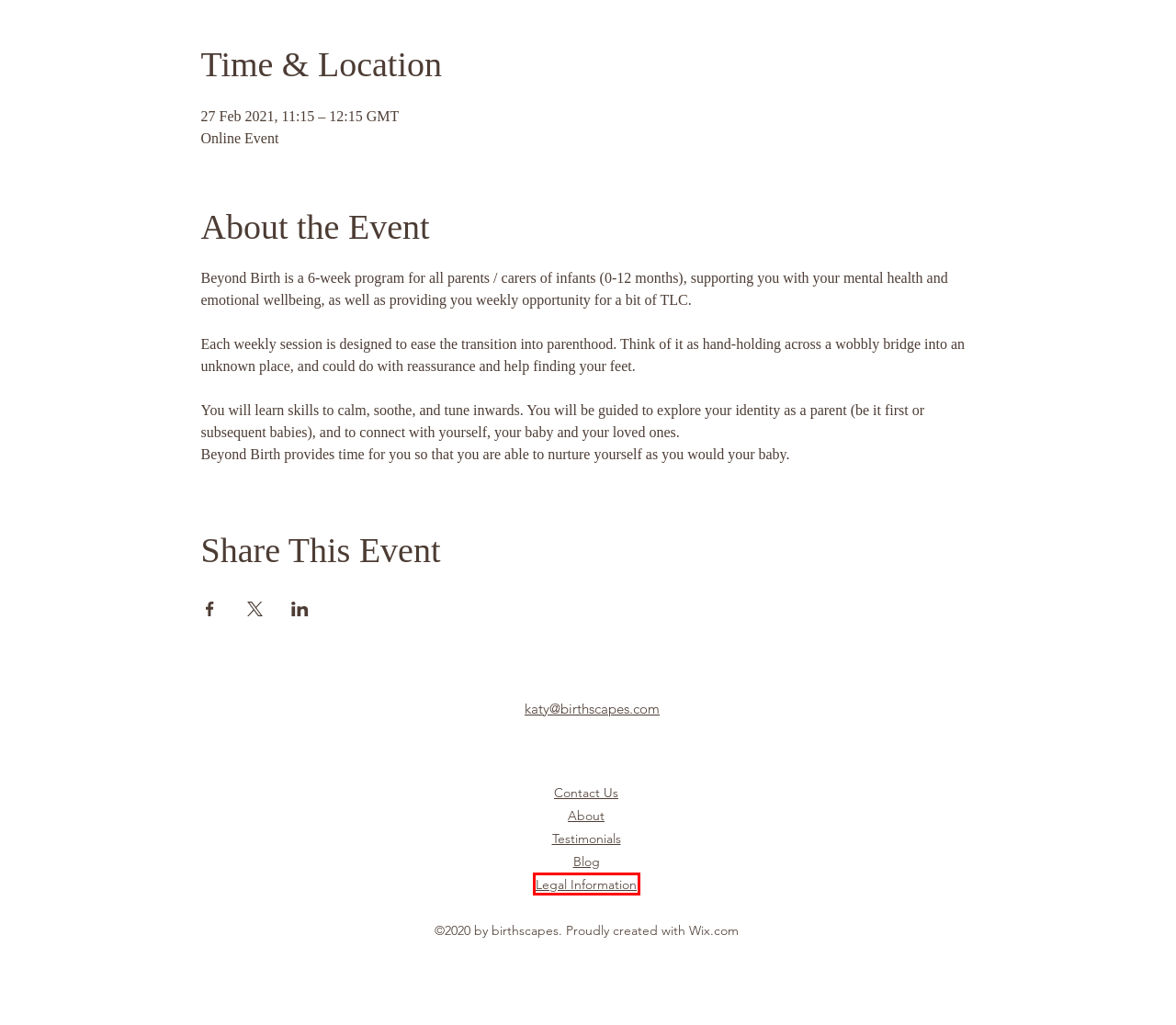Take a look at the provided webpage screenshot featuring a red bounding box around an element. Select the most appropriate webpage description for the page that loads after clicking on the element inside the red bounding box. Here are the candidates:
A. Book Online | birthscapes
B. Contact | birthscapes
C. Testimonials | birthscapes
D. Hypnobirthing | Birthscapes | Gateshead
E. About Me | birthscapes
F. Legal Information | birthscapes
G. Upcoming Events | birthscapes
H. My Services  | birthscapes

F